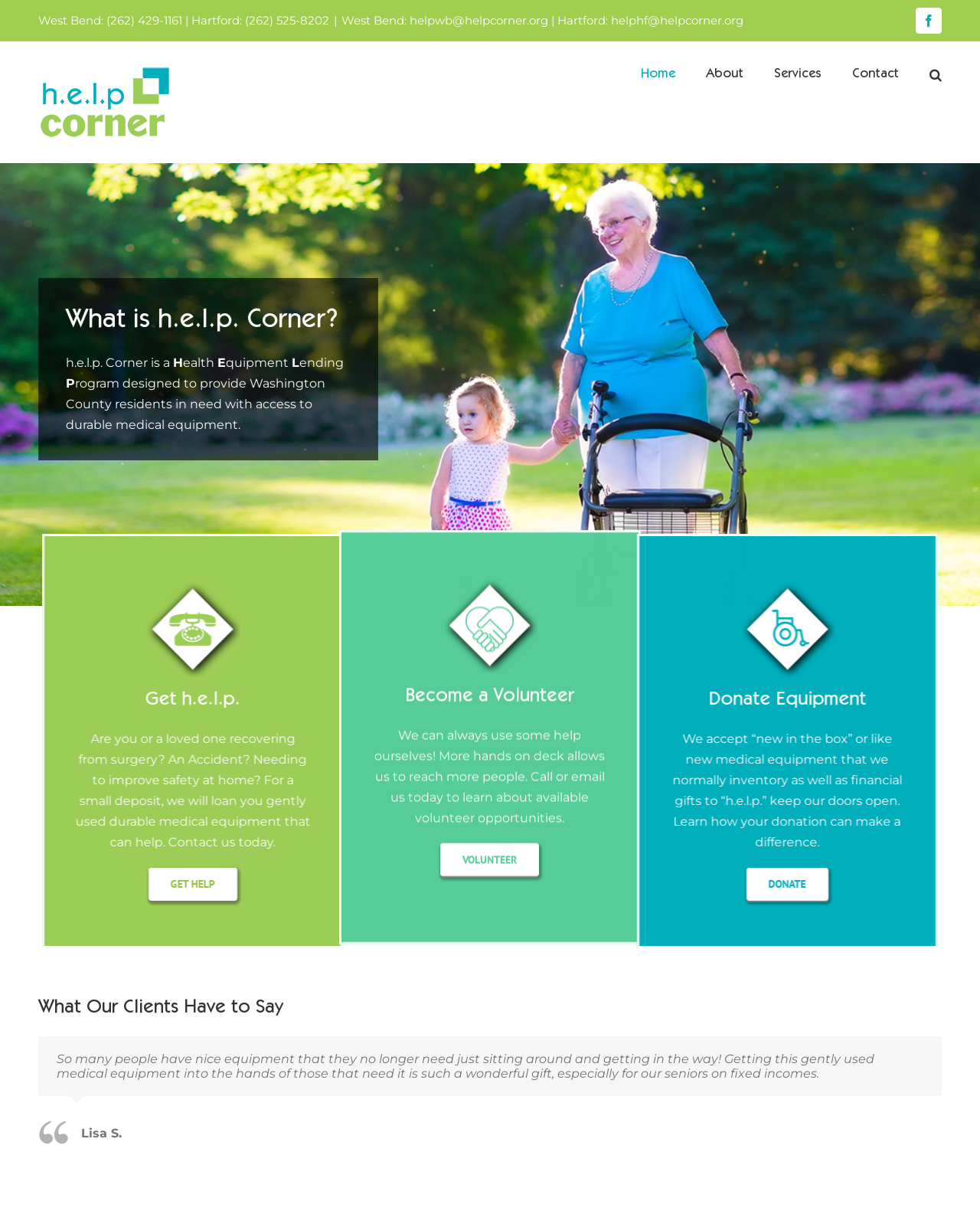Answer the question below using just one word or a short phrase: 
What is the phone number for West Bend?

(262) 429-1161